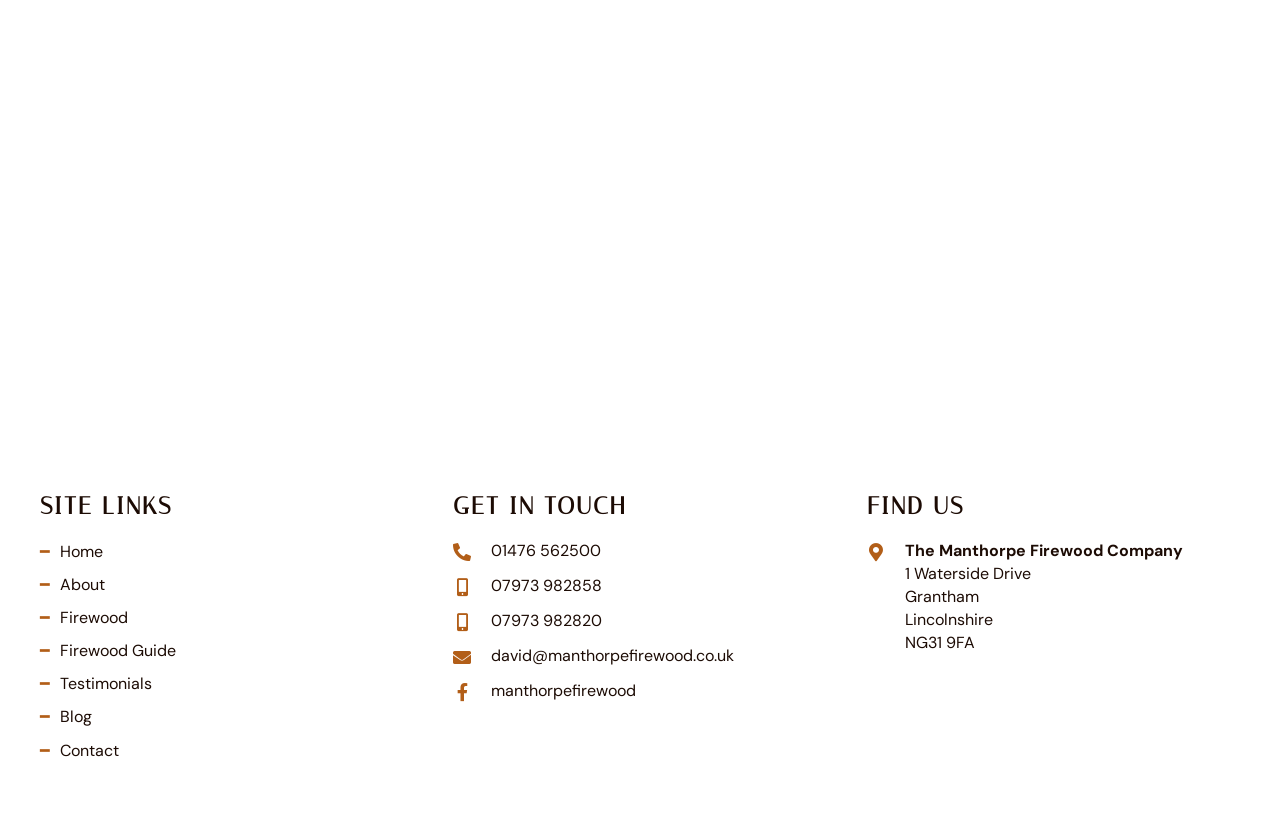How many links are in the navigation menu?
Provide an in-depth answer to the question, covering all aspects.

I counted the links in the navigation menu by looking at the 'Menu' section, which includes links to 'Home', 'About', 'Firewood', 'Firewood Guide', 'Testimonials', 'Blog', and 'Contact', totaling 7 links.